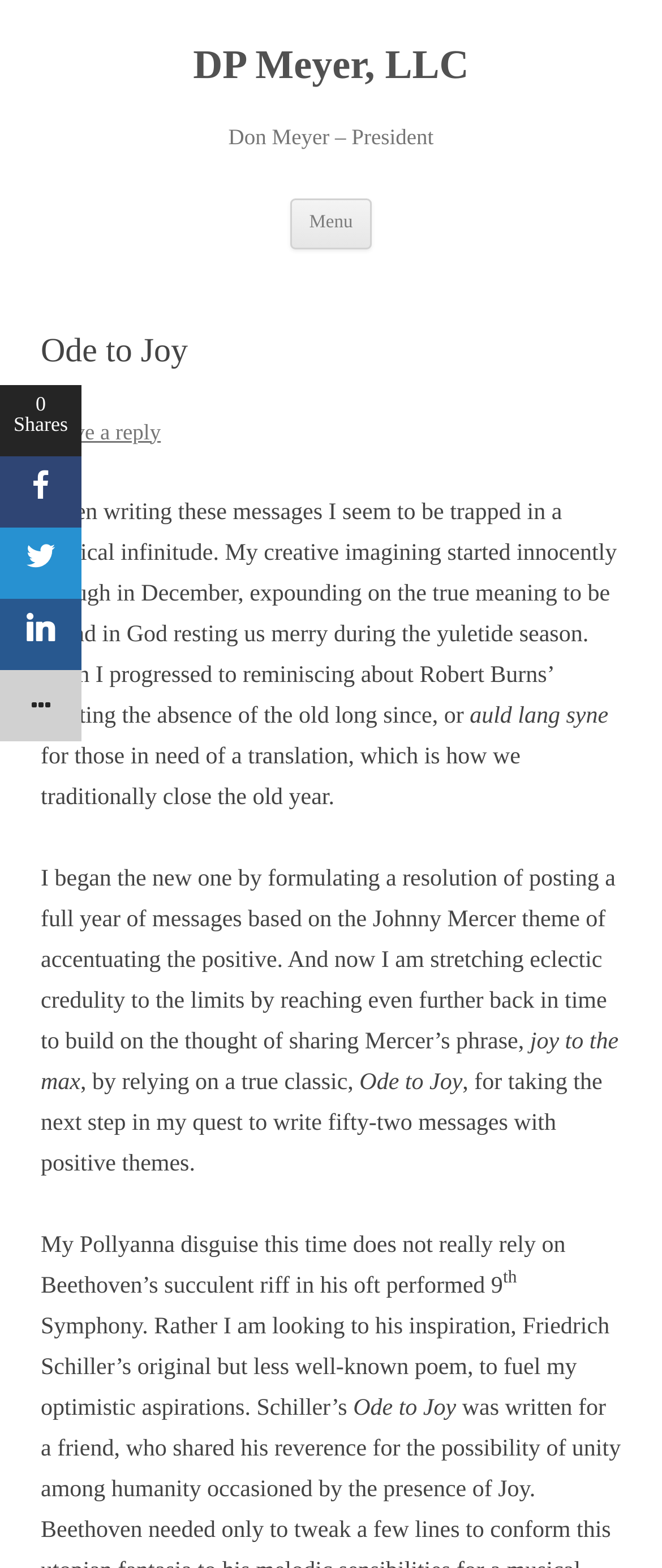What is the theme of the article?
Please provide a single word or phrase in response based on the screenshot.

Positive themes